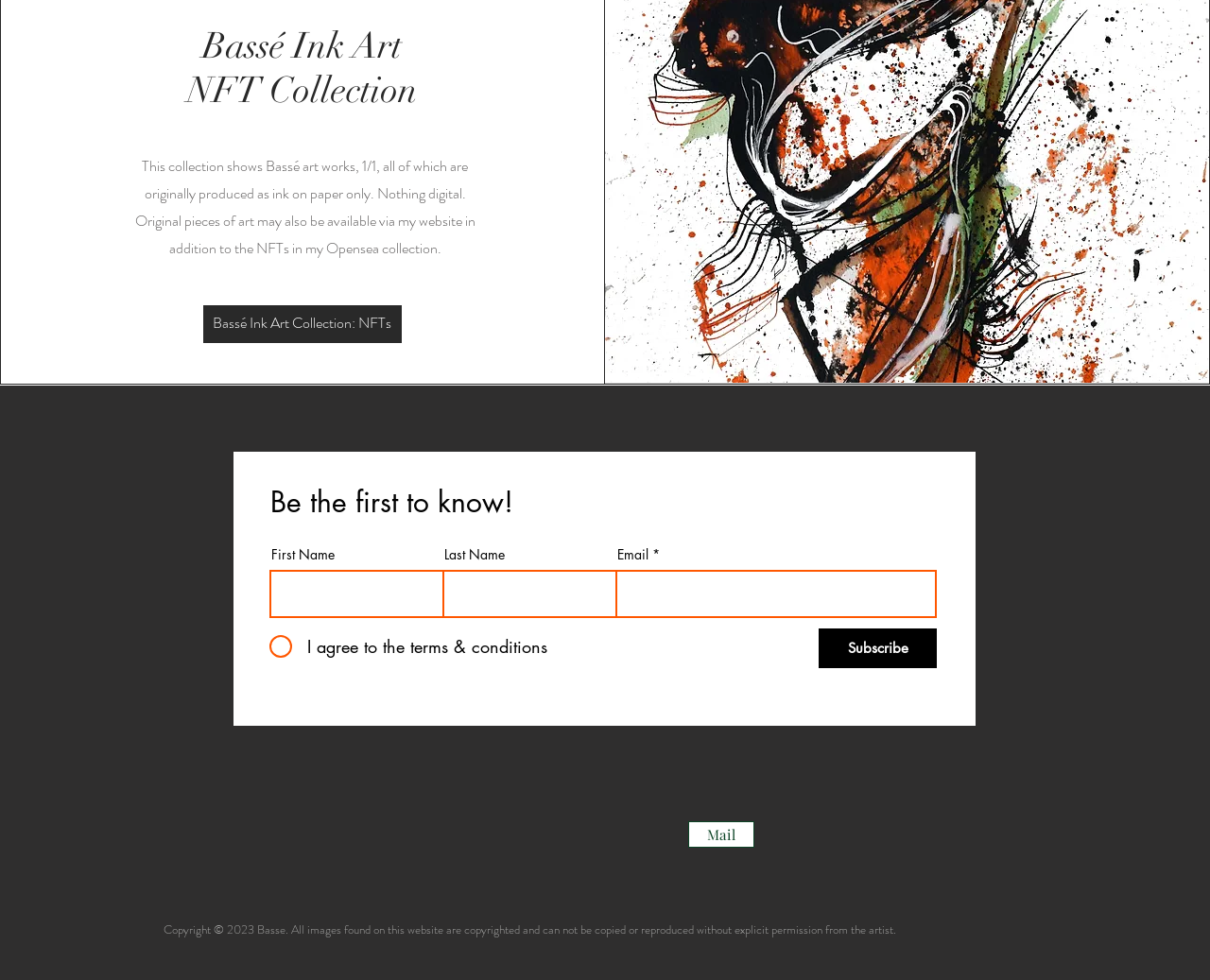What is the copyright year mentioned?
Please analyze the image and answer the question with as much detail as possible.

The copyright year mentioned at the bottom of the webpage is 2023, as stated in the text 'Copyright © 2023 Basse'.